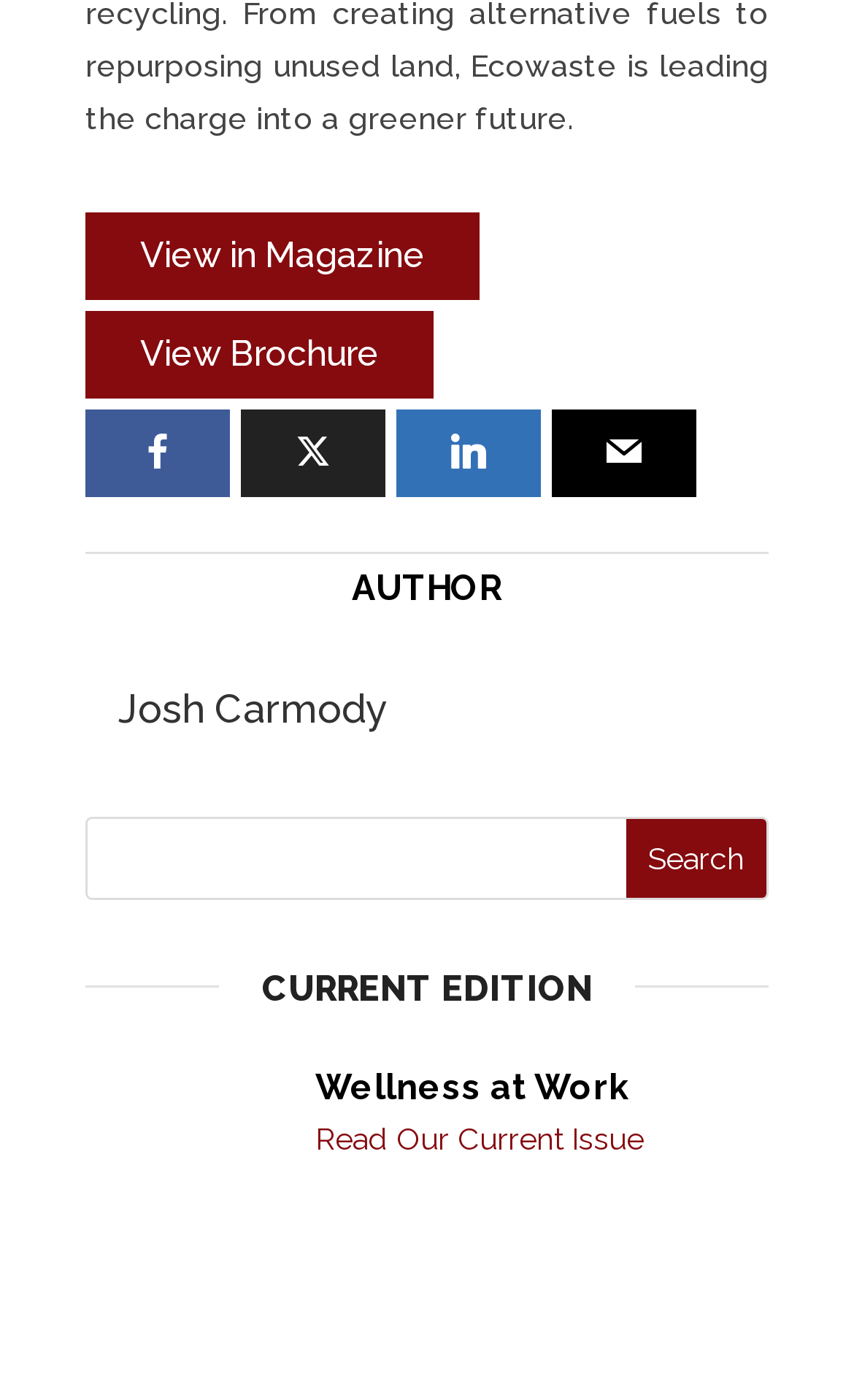Determine the bounding box coordinates of the section I need to click to execute the following instruction: "Read current issue". Provide the coordinates as four float numbers between 0 and 1, i.e., [left, top, right, bottom].

[0.369, 0.8, 0.754, 0.825]